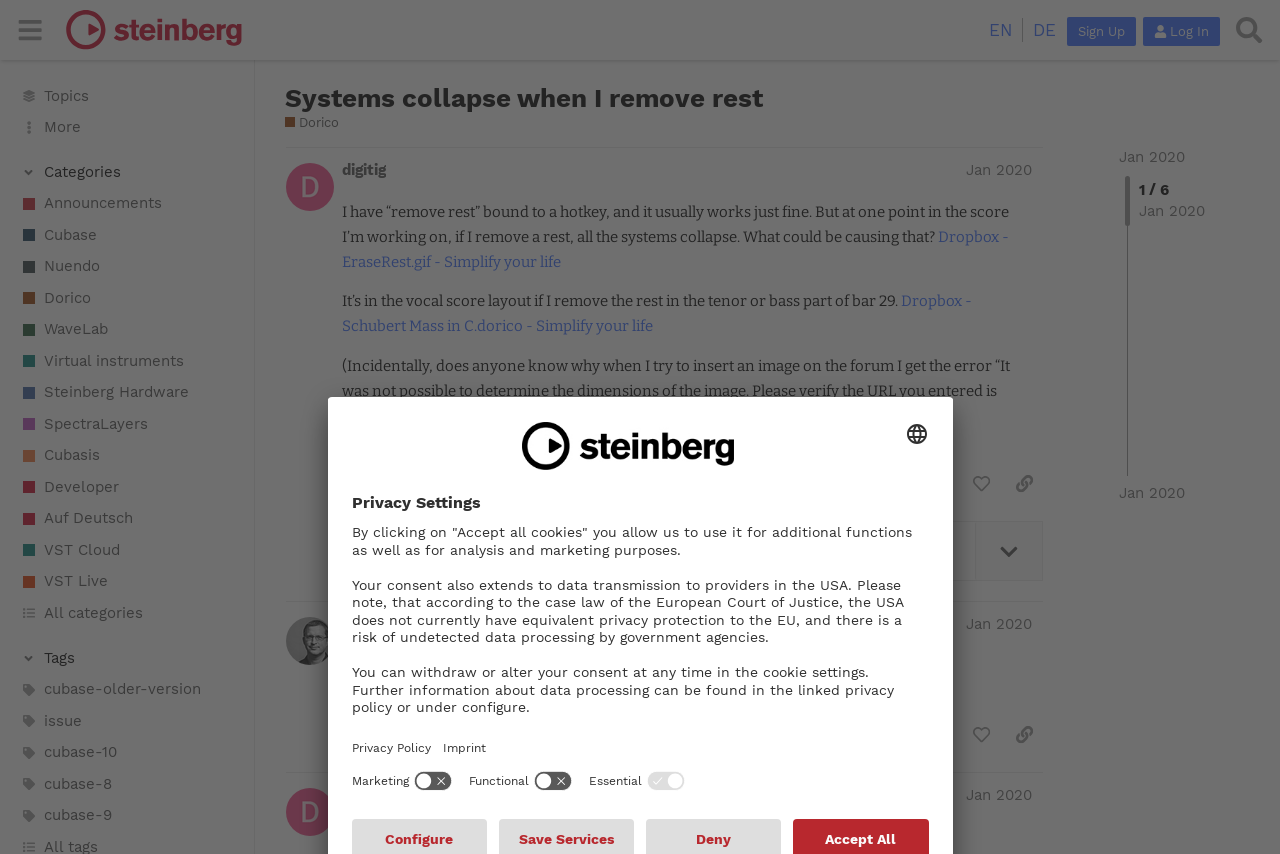Please answer the following question using a single word or phrase: How many views does the post have?

532